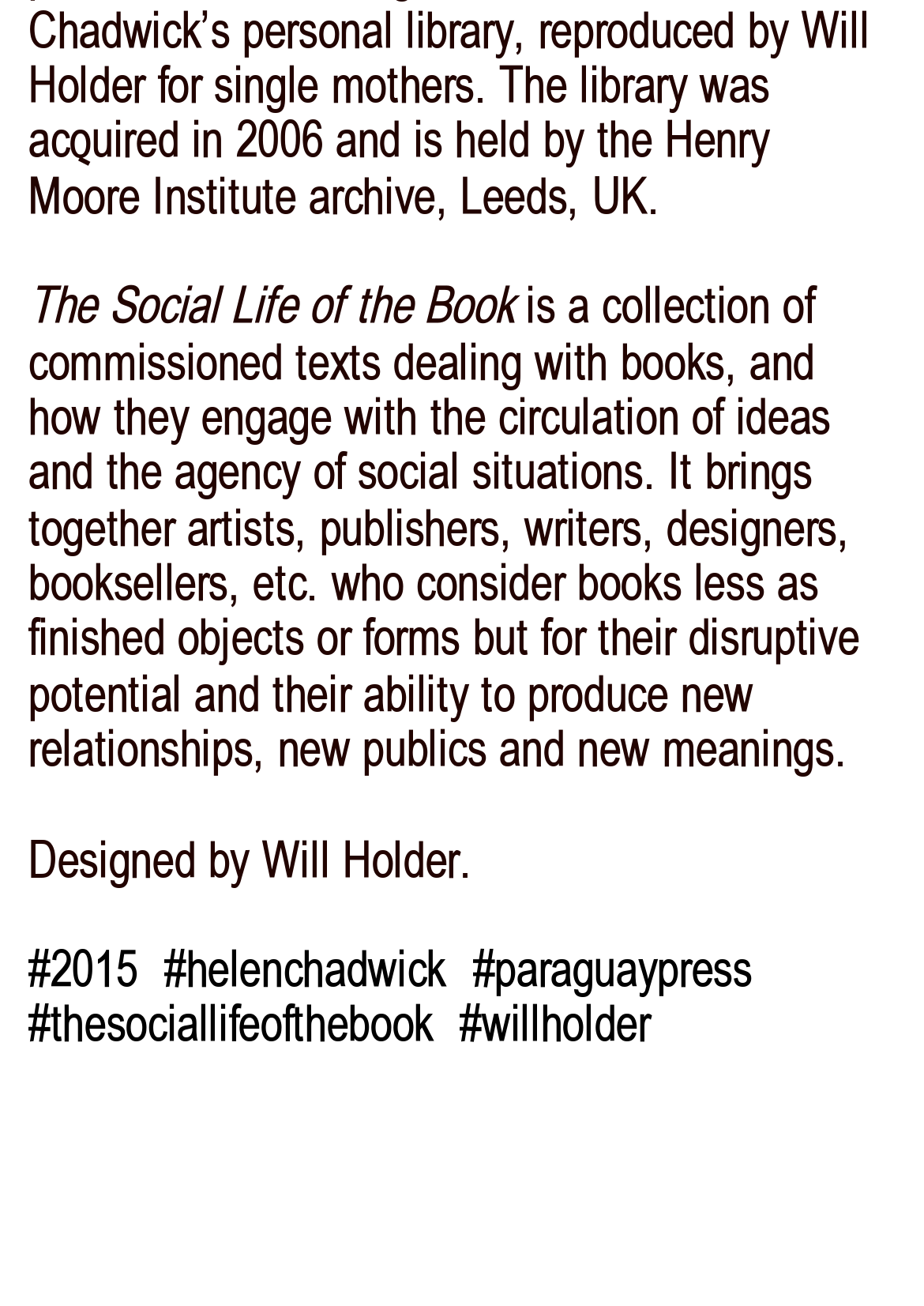Using the details from the image, please elaborate on the following question: Who designed this webpage?

The designer of this webpage is Will Holder, as mentioned in the StaticText element that says 'Designed by Will Holder'.